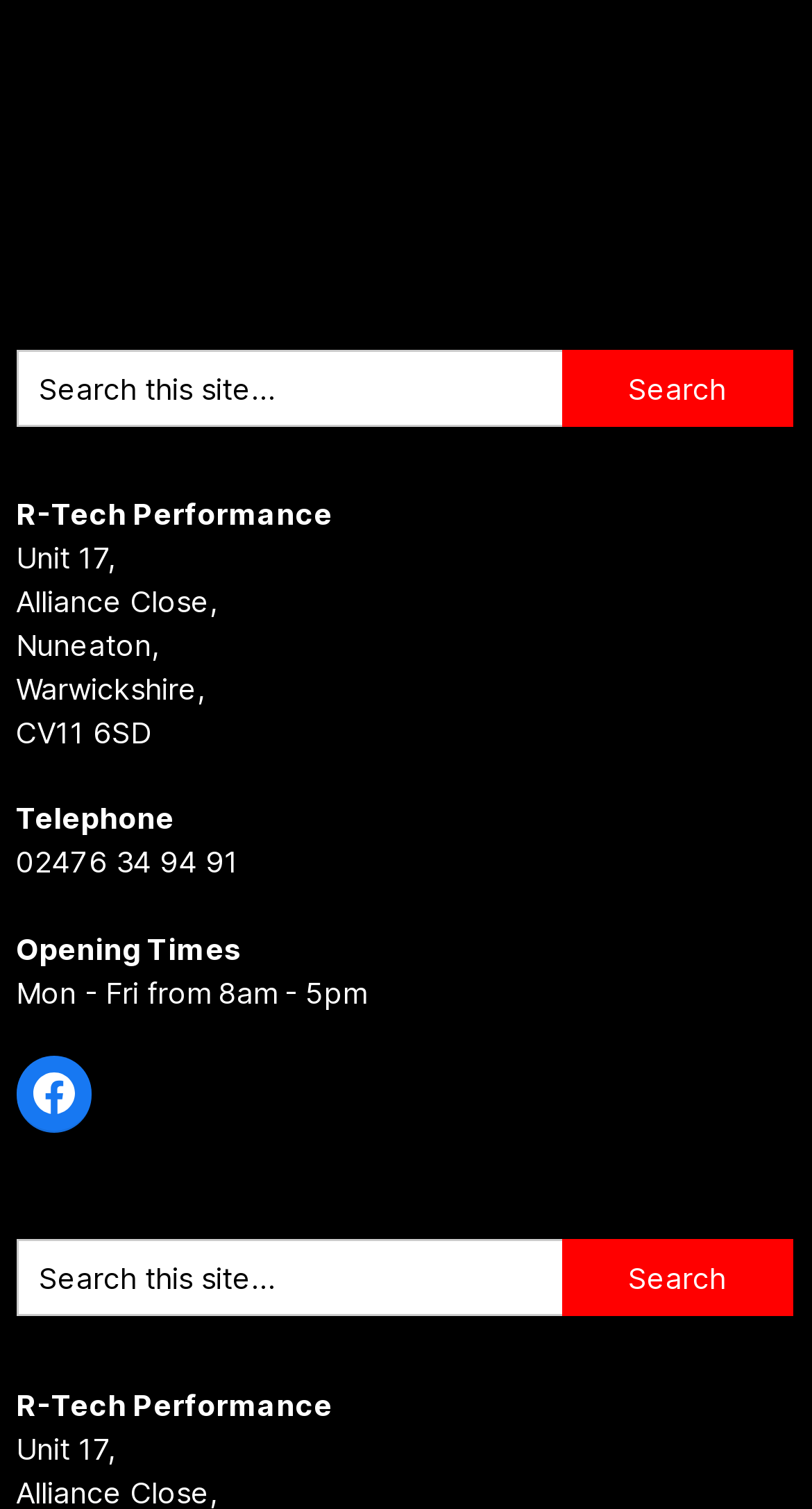Carefully examine the image and provide an in-depth answer to the question: How many search bars are there?

There are two search bars on the webpage, one located at the top and the other at the bottom. Both search bars have a textbox and a 'Search' button.